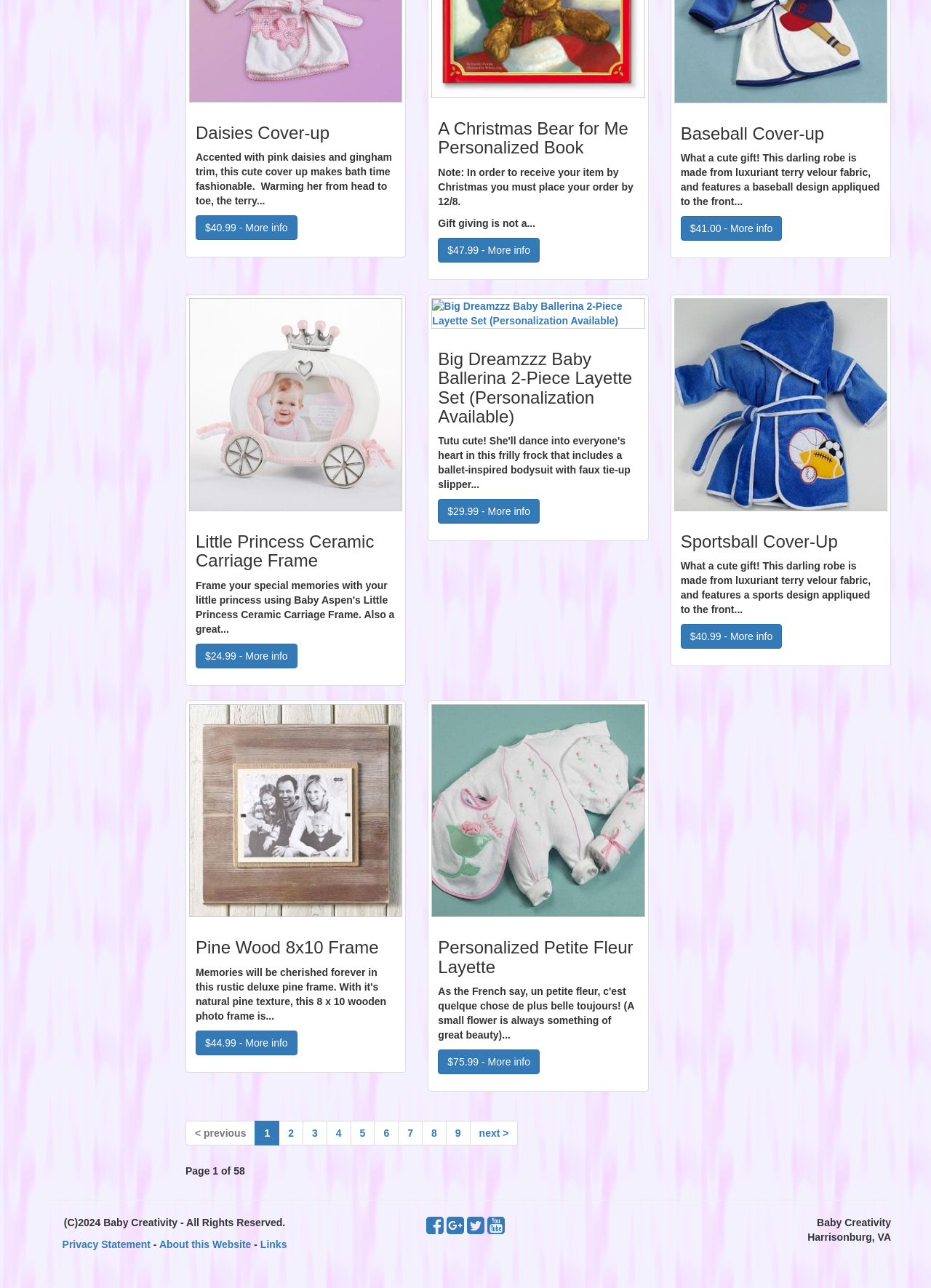Please identify the bounding box coordinates of the clickable area that will allow you to execute the instruction: "Learn more about Little Princess Ceramic Carriage Frame".

[0.21, 0.5, 0.319, 0.519]